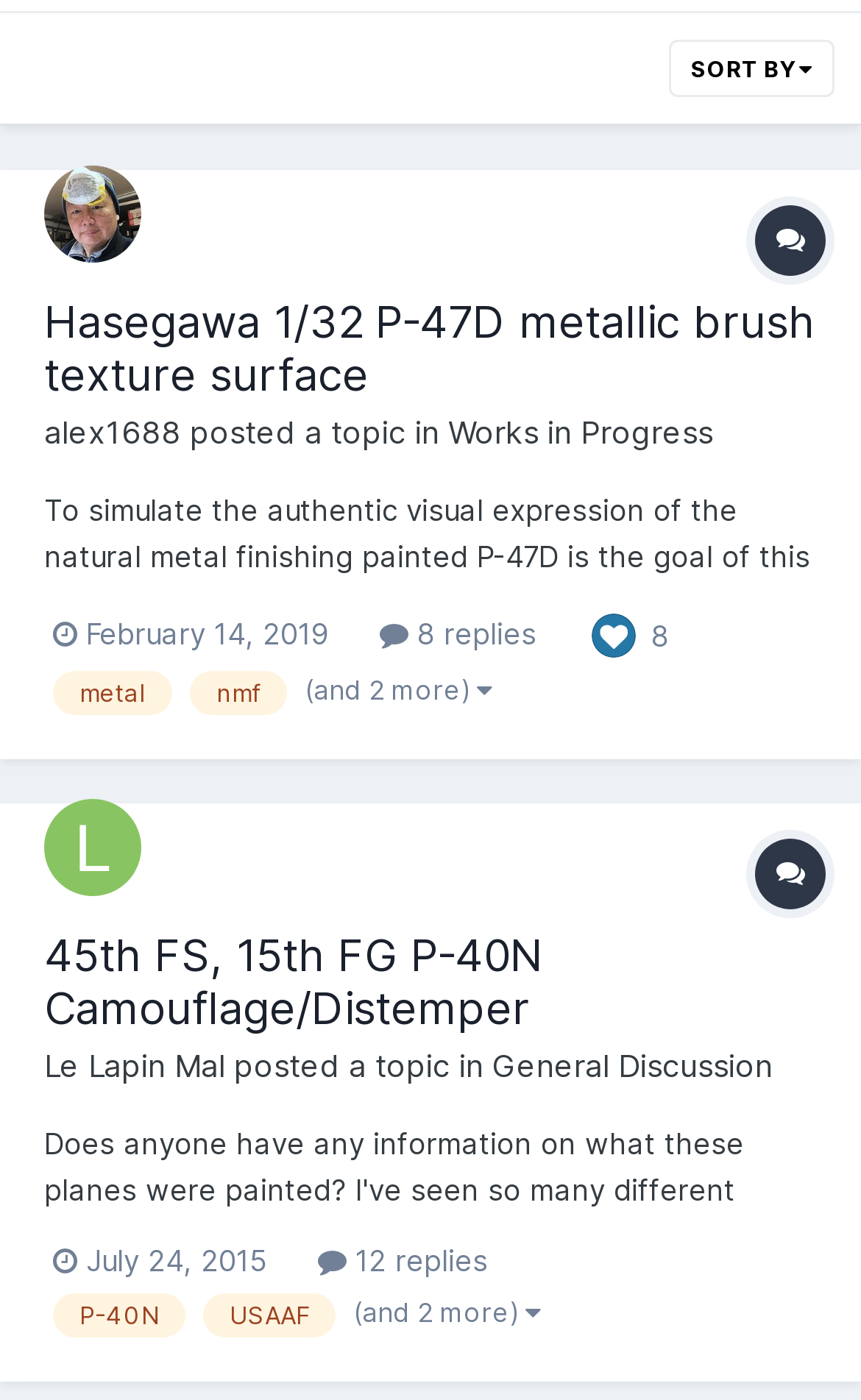Identify the bounding box coordinates for the UI element that matches this description: "General Discussion".

[0.572, 0.747, 0.897, 0.774]